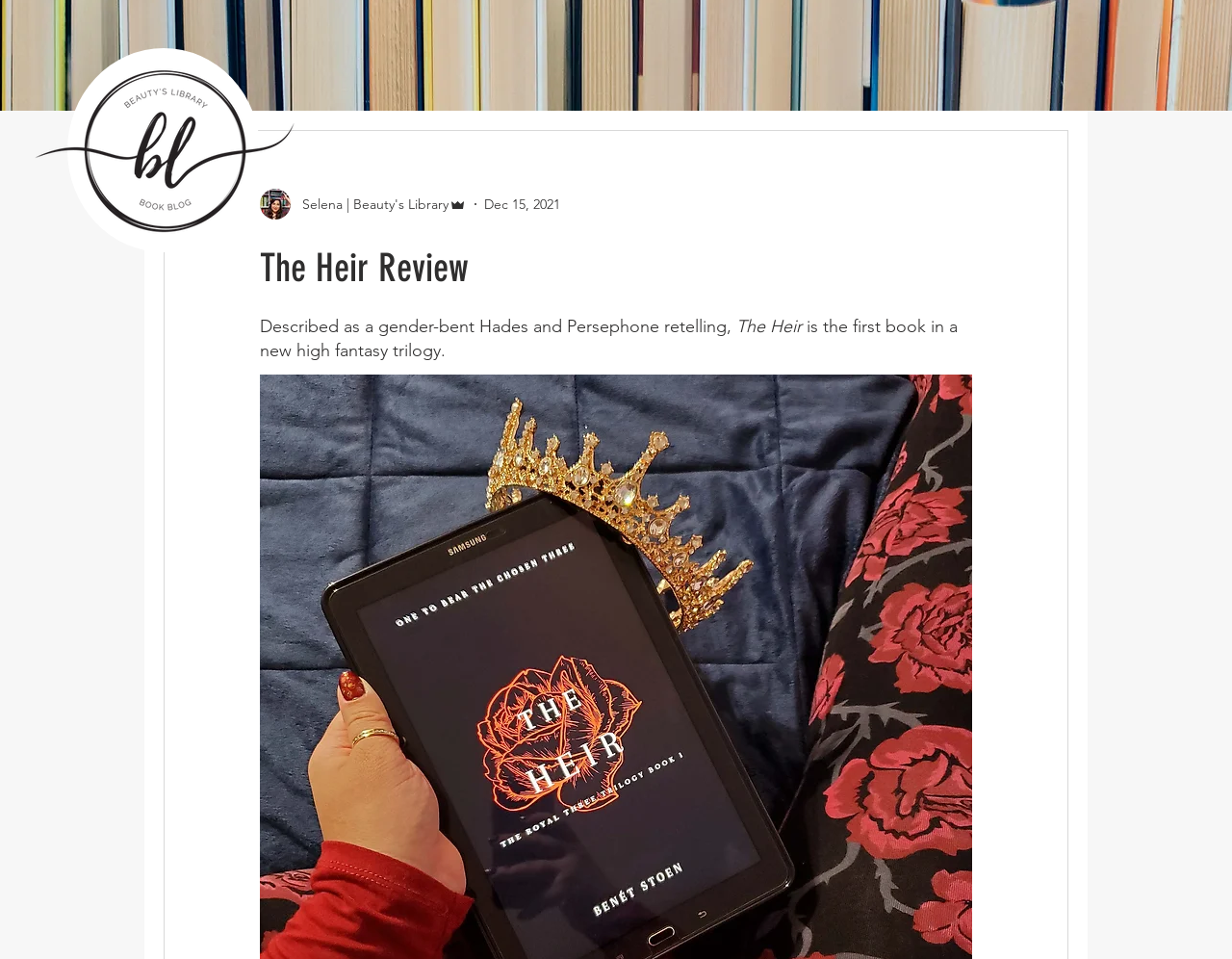Produce an elaborate caption capturing the essence of the webpage.

The webpage is a book review page, specifically for "The Heir" by an unknown author. At the top left corner, there is a logo of "Beauty's Library" with a link to the logo. Below the logo, there is a writer's picture, followed by the name "Selena" and her title "Admin" at Beauty's Library. The date "Dec 15, 2021" is also displayed nearby.

The main content of the page is the book review, which is headed by the title "The Heir Review". The review starts with a brief summary of the book, describing it as a gender-bent Hades and Persephone retelling and the first book in a new high fantasy trilogy.